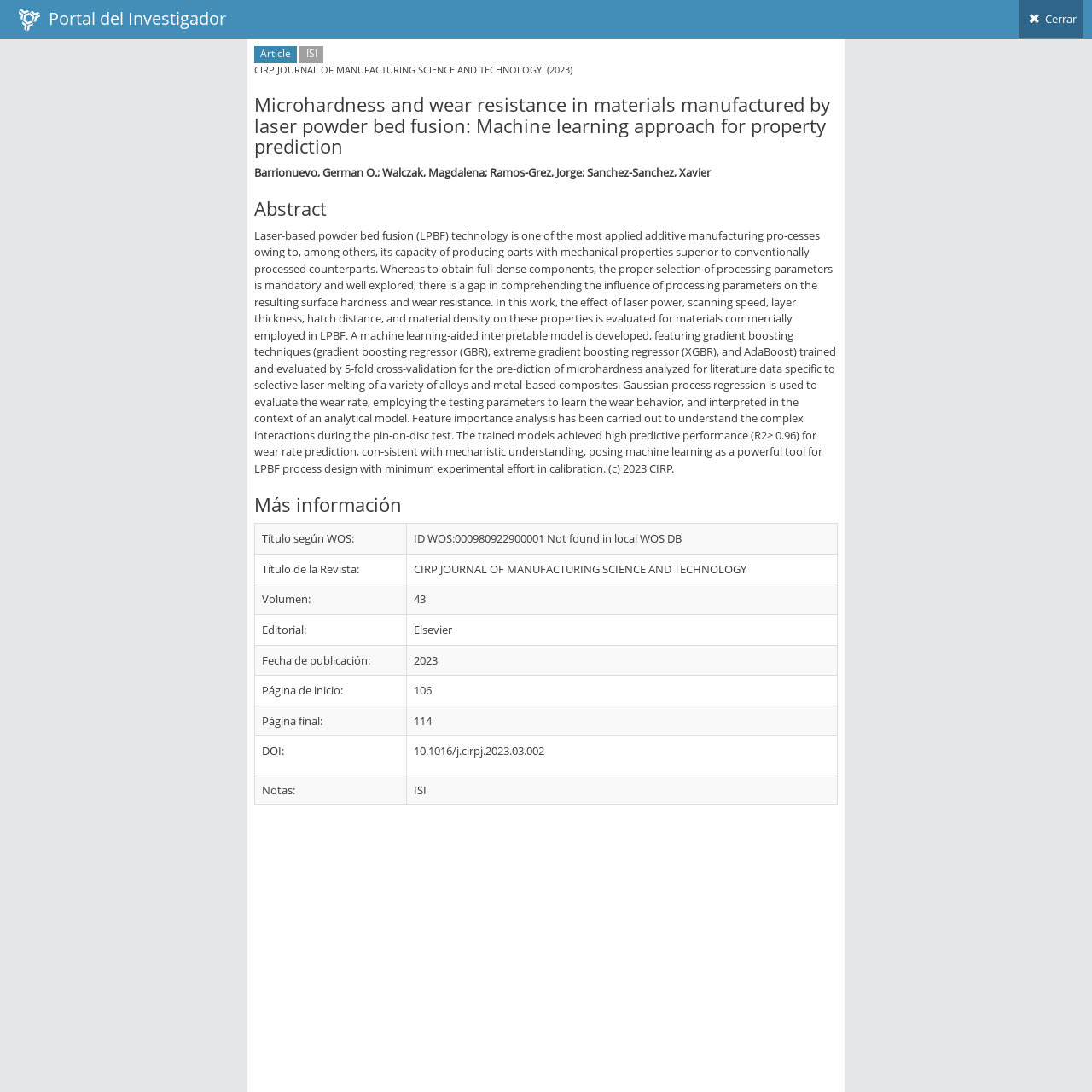Answer the question below in one word or phrase:
What is the DOI of the article?

10.1016/j.cirpj.2023.03.002